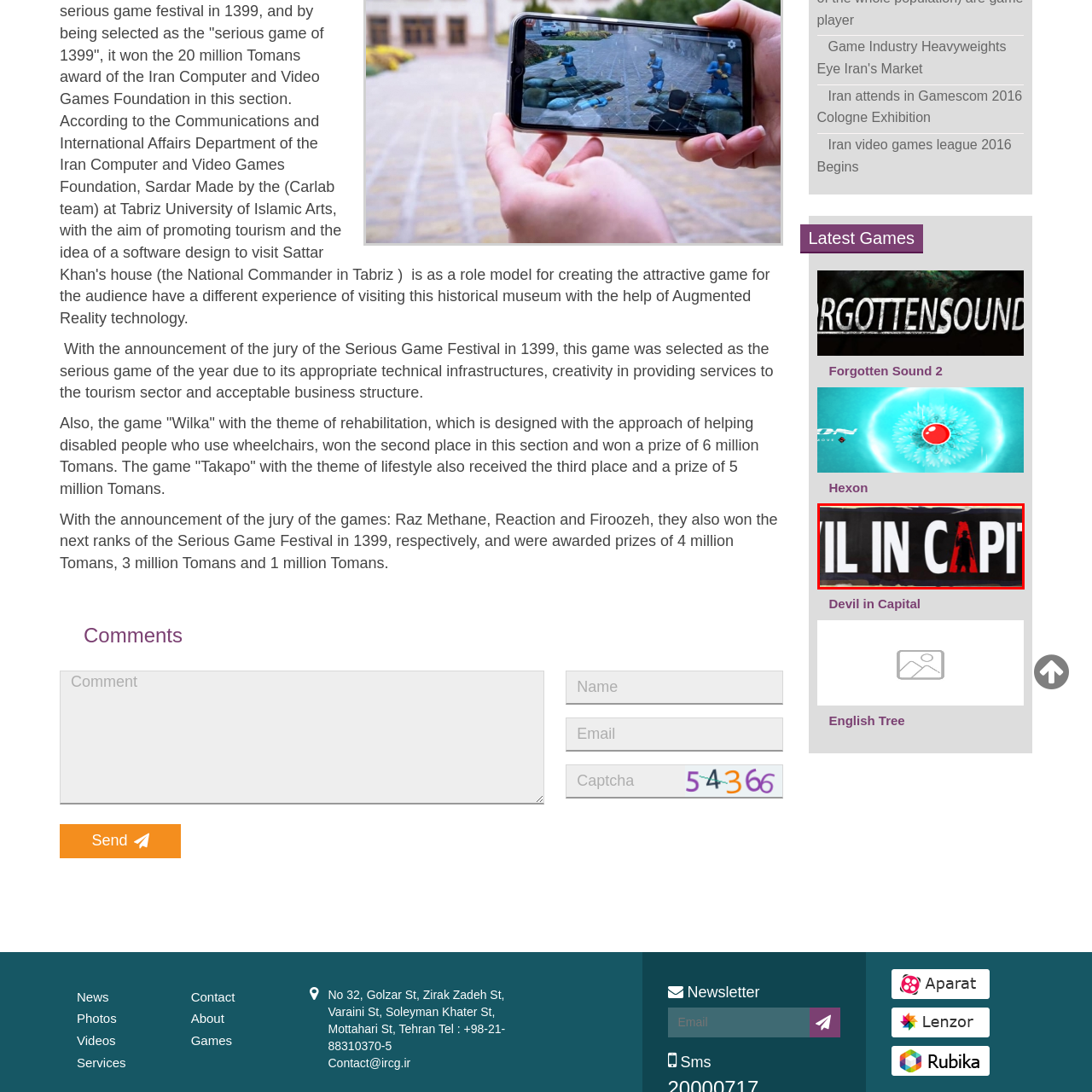View the area enclosed by the red box, What is the shape of the silhouette in the stylized letter 'I'? Respond using one word or phrase.

a figure